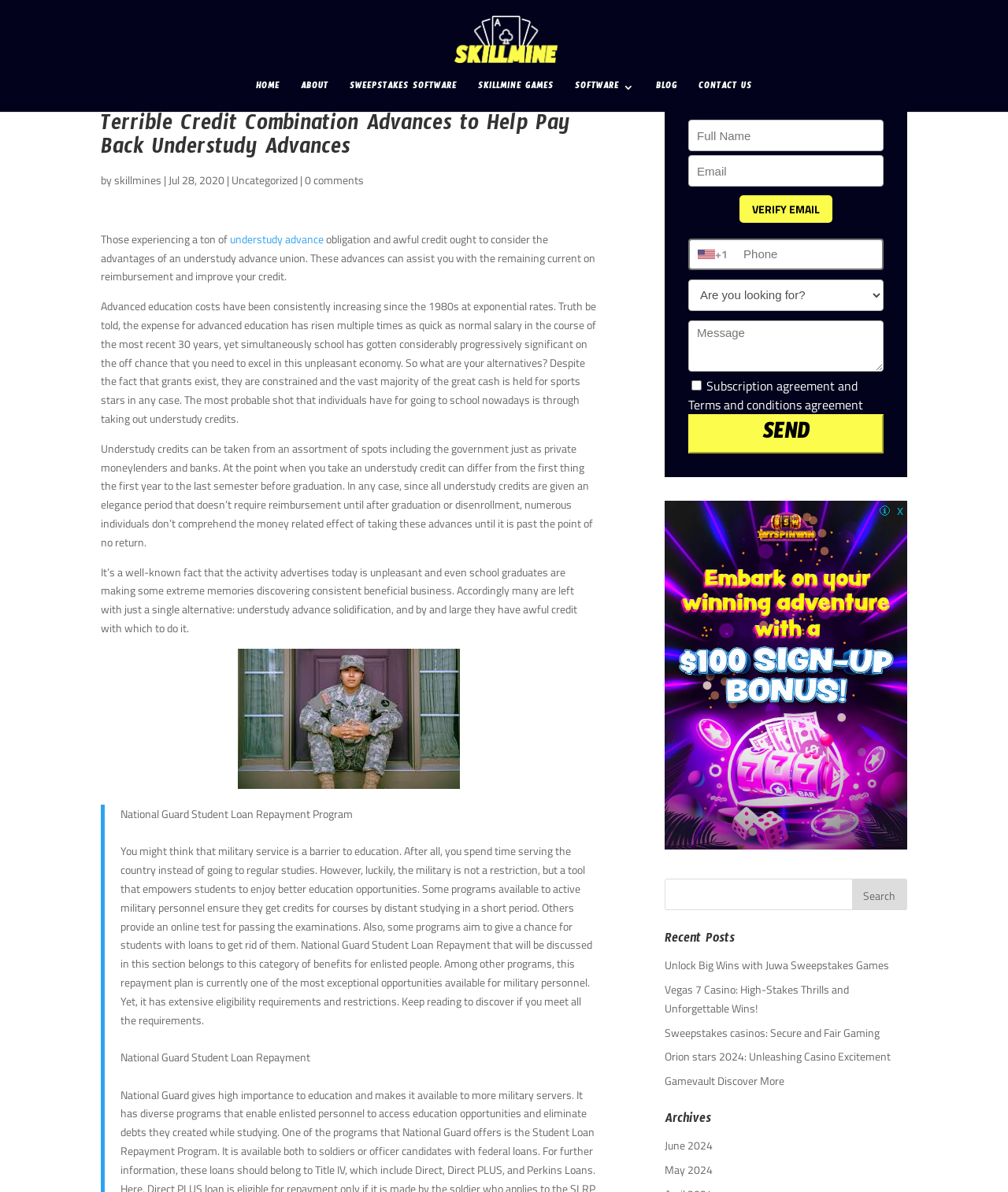Can you specify the bounding box coordinates of the area that needs to be clicked to fulfill the following instruction: "Click on the 'HOME' link"?

[0.254, 0.069, 0.277, 0.094]